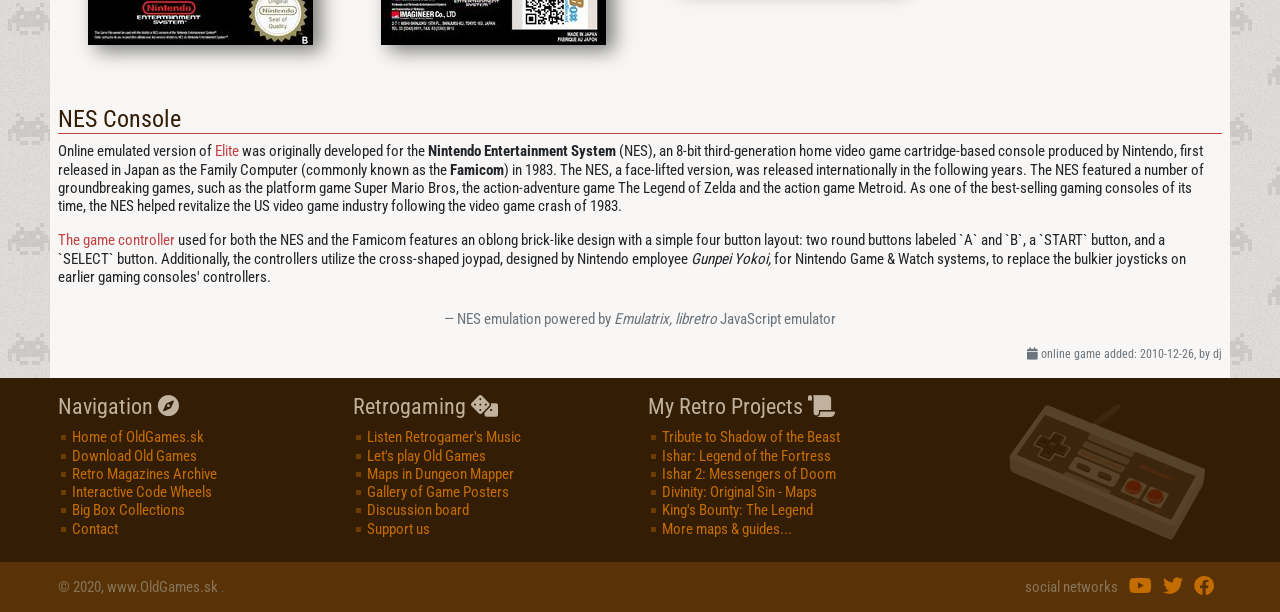Please provide the bounding box coordinates for the element that needs to be clicked to perform the instruction: "View the 'Retrogaming' section". The coordinates must consist of four float numbers between 0 and 1, formatted as [left, top, right, bottom].

[0.276, 0.645, 0.494, 0.687]